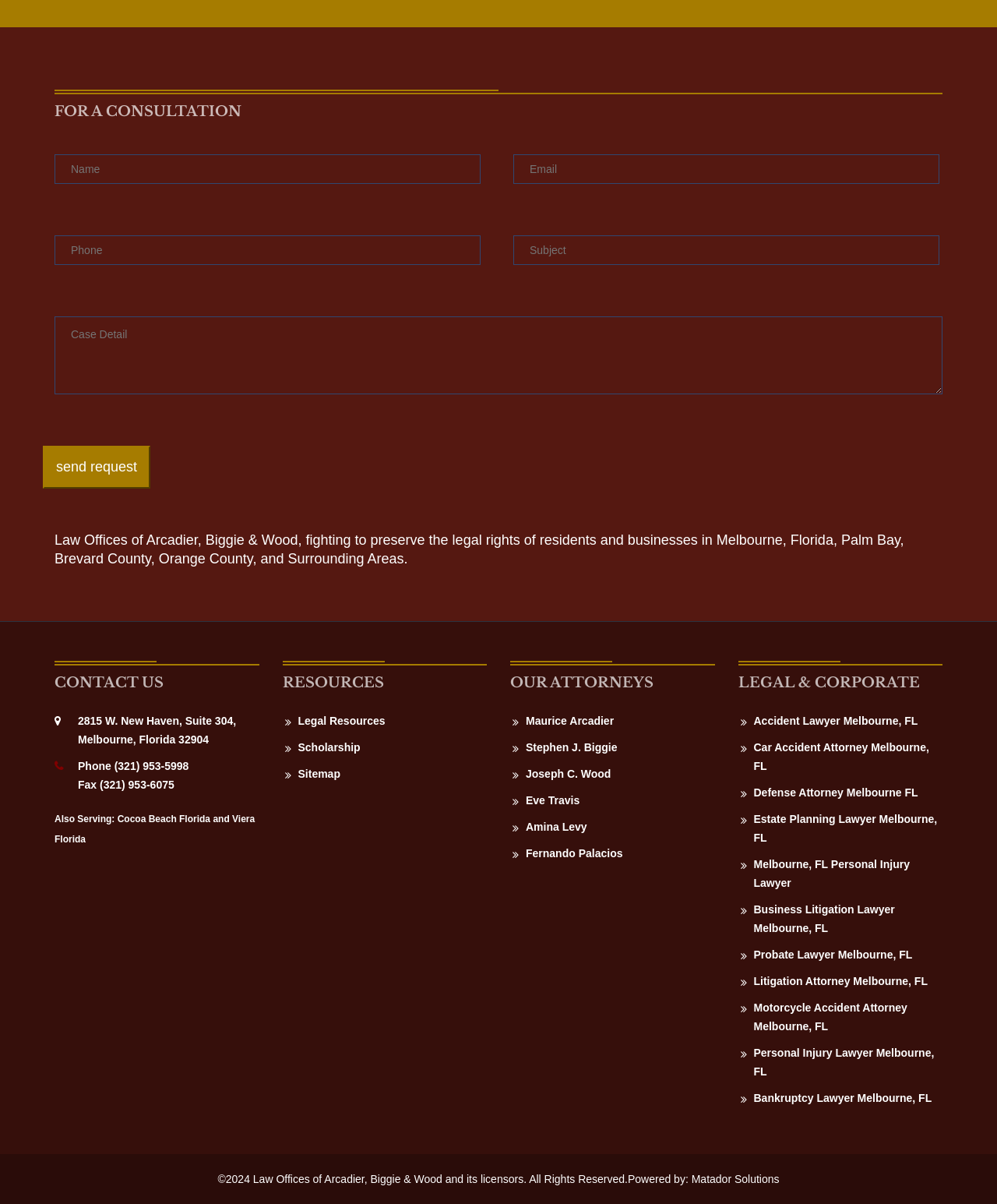Identify the bounding box coordinates of the clickable section necessary to follow the following instruction: "Click the send request button". The coordinates should be presented as four float numbers from 0 to 1, i.e., [left, top, right, bottom].

[0.043, 0.37, 0.151, 0.406]